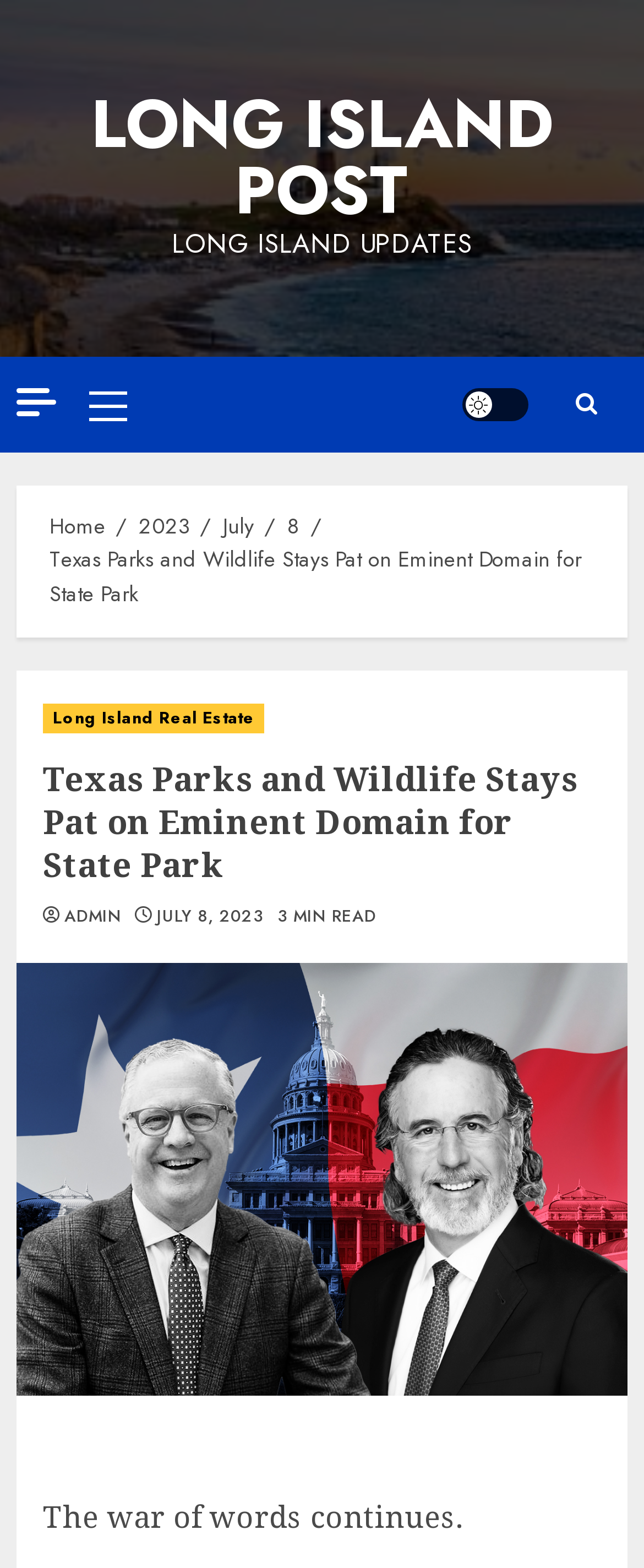Determine the bounding box coordinates of the clickable element to complete this instruction: "view primary menu". Provide the coordinates in the format of four float numbers between 0 and 1, [left, top, right, bottom].

[0.138, 0.248, 0.197, 0.267]